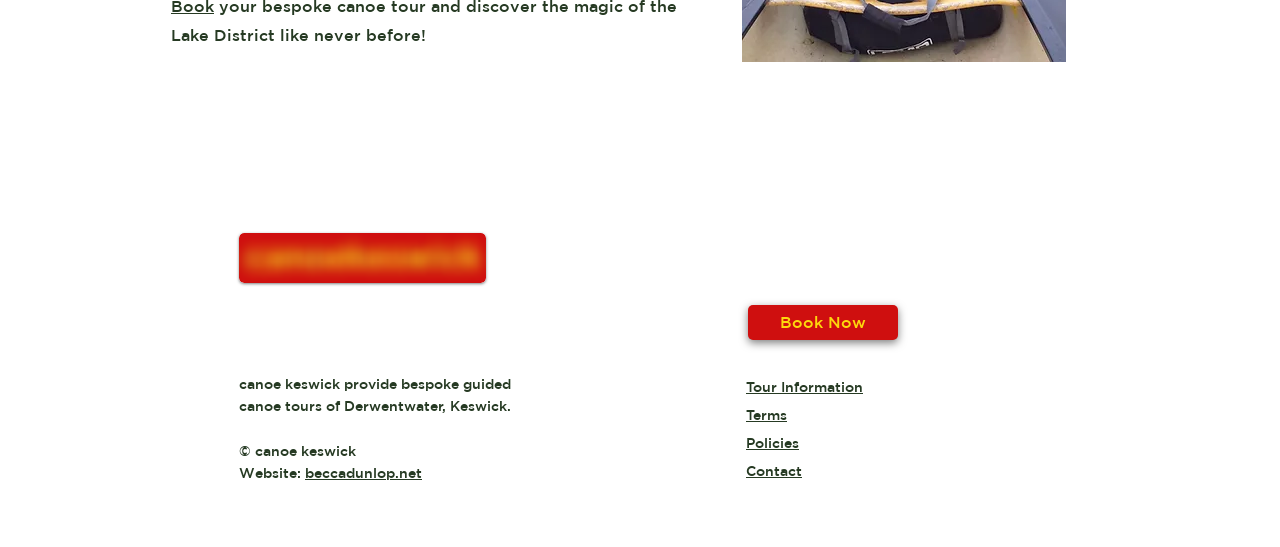Determine the bounding box of the UI element mentioned here: "aria-label="Facebook Canoe Keswick"". The coordinates must be in the format [left, top, right, bottom] with values ranging from 0 to 1.

[0.402, 0.543, 0.441, 0.634]